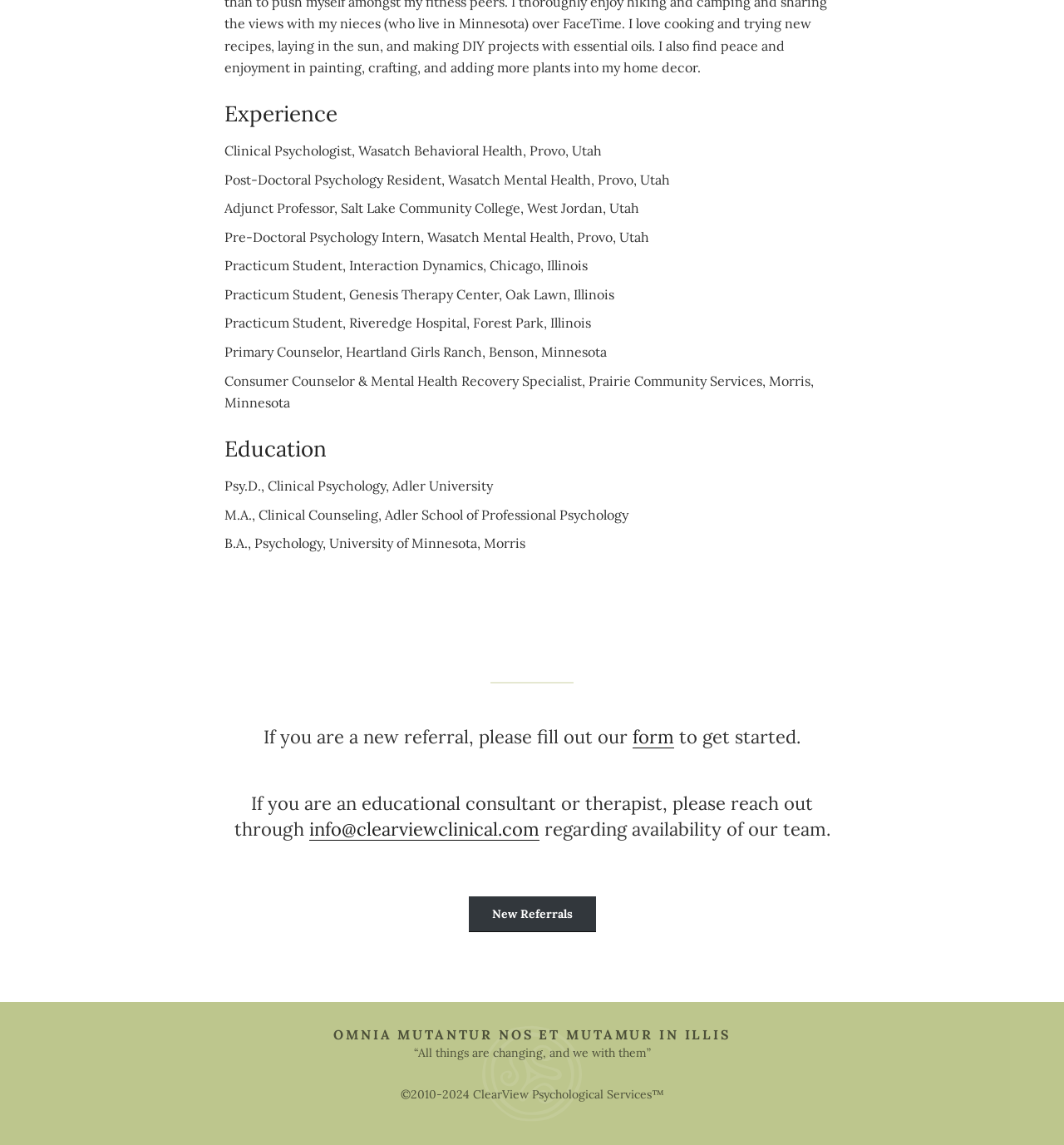What is the profession of the person described on this webpage?
Could you please answer the question thoroughly and with as much detail as possible?

The webpage lists various work experiences and education background of the person, indicating that the person is a clinical psychologist.